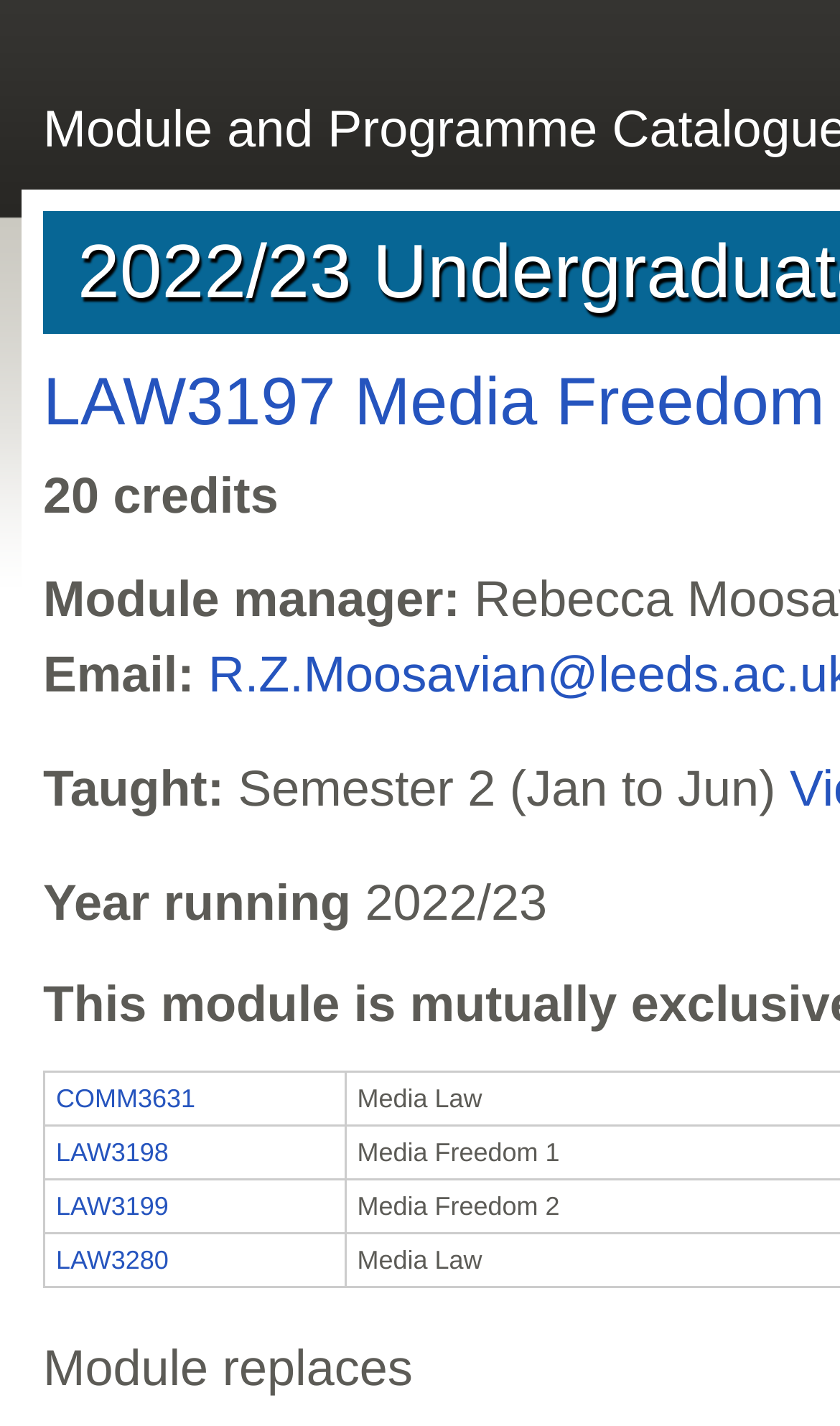Refer to the image and provide an in-depth answer to the question:
What is the semester for the module COMM3631?

I found the StaticText 'Semester 2 (Jan to Jun)' which is near the module COMM3631, so I inferred that the semester for COMM3631 is Semester 2.